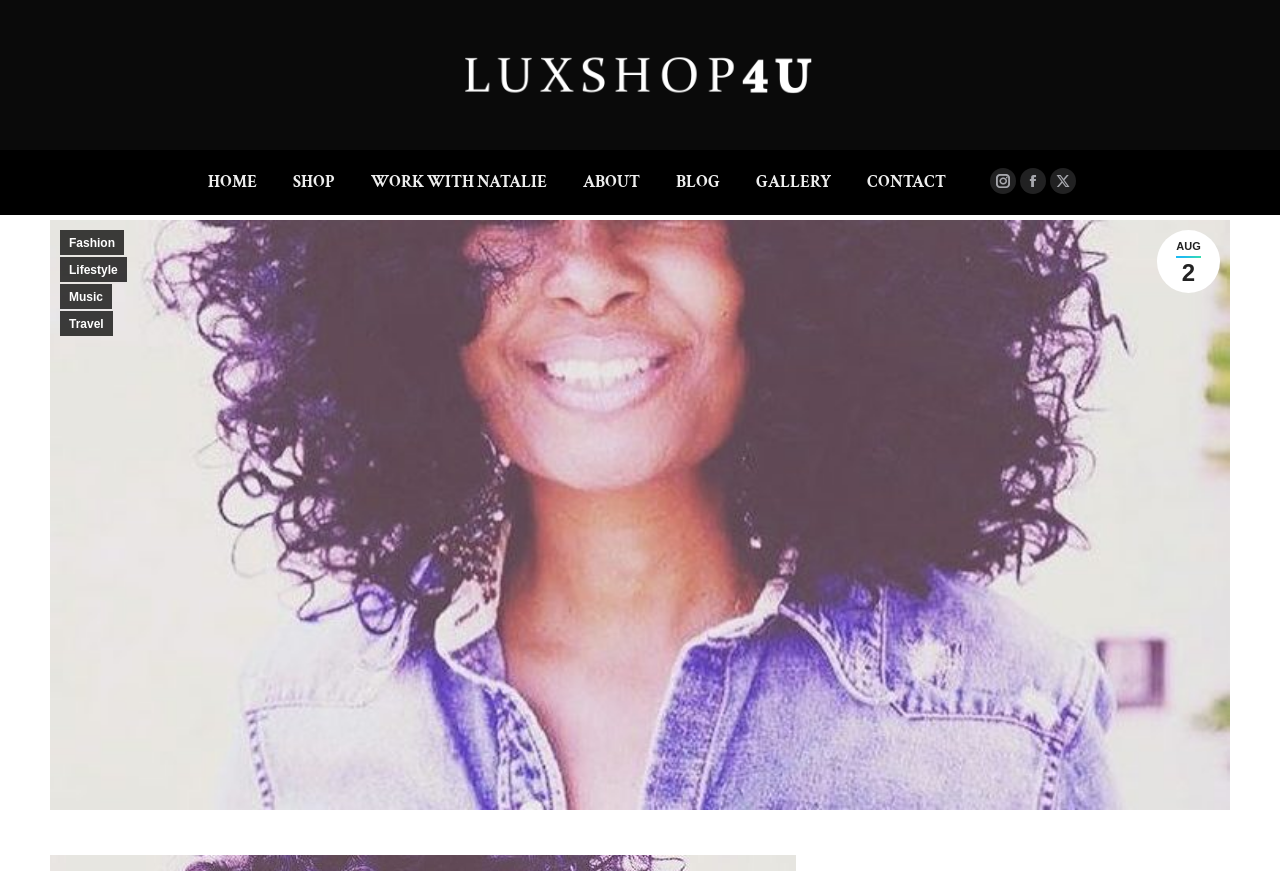Using the webpage screenshot, locate the HTML element that fits the following description and provide its bounding box: "WORK WITH NATALIE".

[0.287, 0.193, 0.43, 0.226]